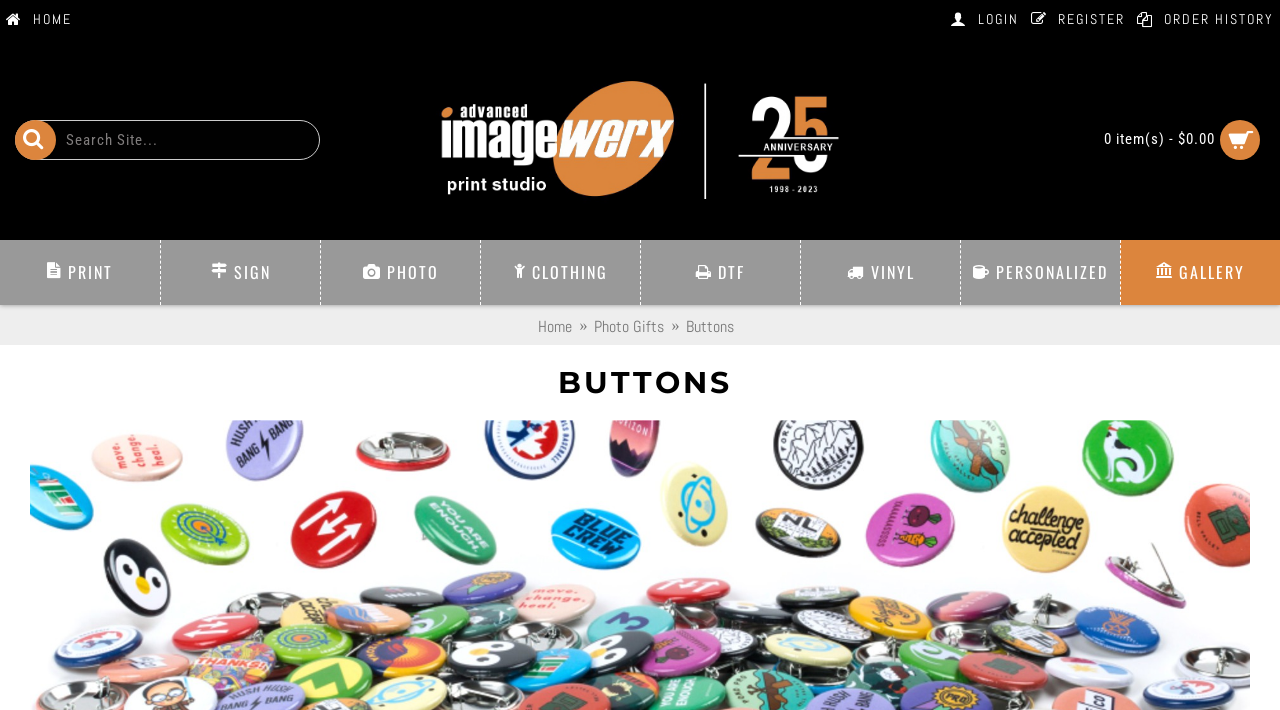How many categories are listed below the search box?
Using the information from the image, provide a comprehensive answer to the question.

I counted the links below the search box, which are 'PRINT', 'SIGN', 'PHOTO', 'CLOTHING', 'DTF', 'VINYL', 'PERSONALIZED', and 'GALLERY'. There are 8 categories in total.